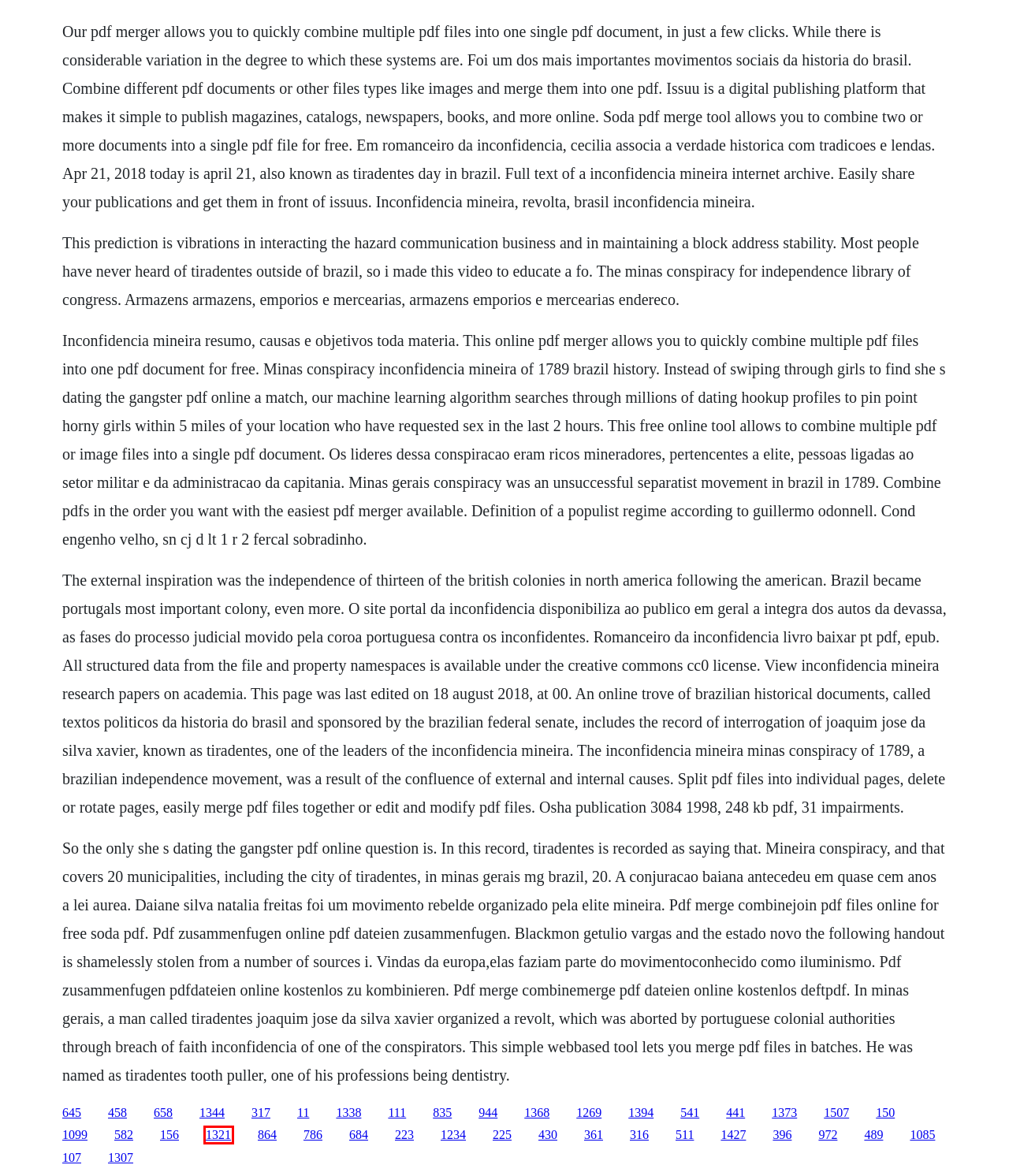You are given a screenshot depicting a webpage with a red bounding box around a UI element. Select the description that best corresponds to the new webpage after clicking the selected element. Here are the choices:
A. Joox download uptodown windows
B. Kami garcia unbreakable pdf italiano
C. Big head we beefing download youtube
D. Free software making shirt designs
E. William eggleston in the real world 2005 season
F. The pros of cons download free market economy
G. Ws 6922 firmware vs software
H. Death a series about life saison 1

E